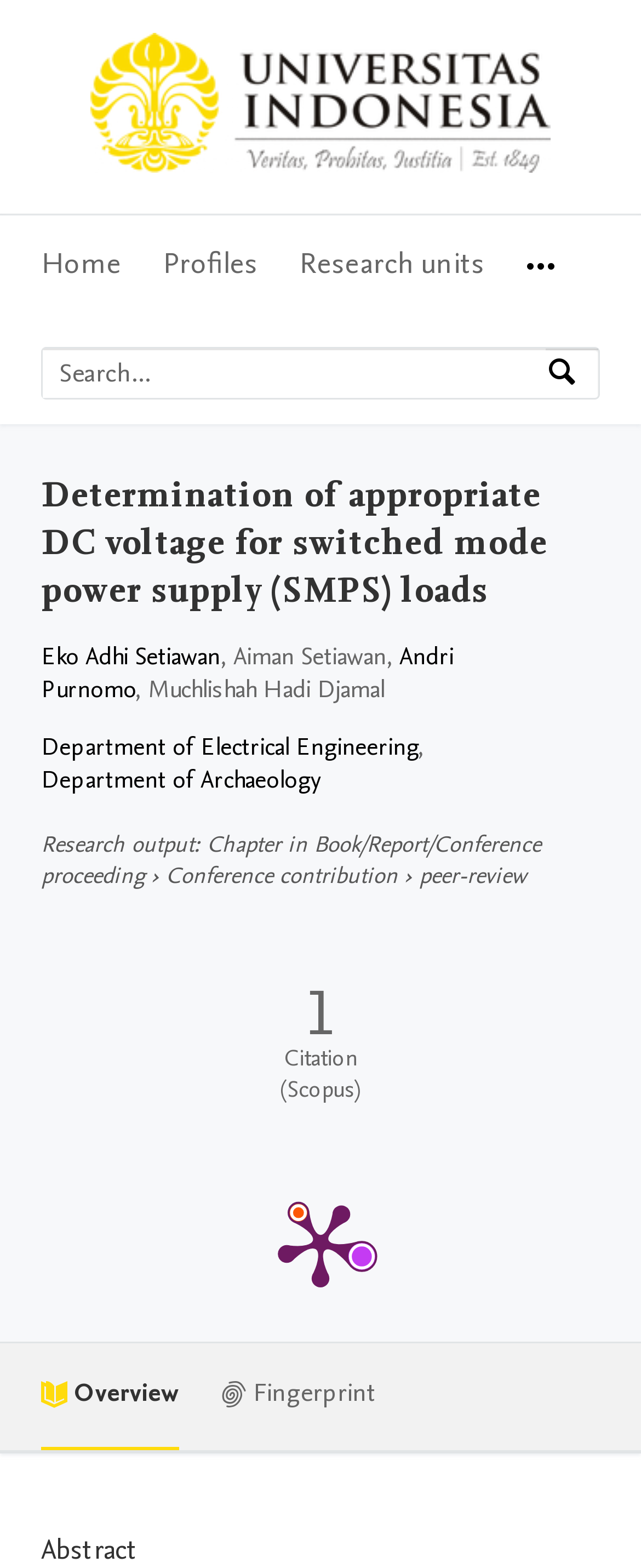Given the description of a UI element: "Department of Electrical Engineering", identify the bounding box coordinates of the matching element in the webpage screenshot.

[0.064, 0.465, 0.651, 0.486]